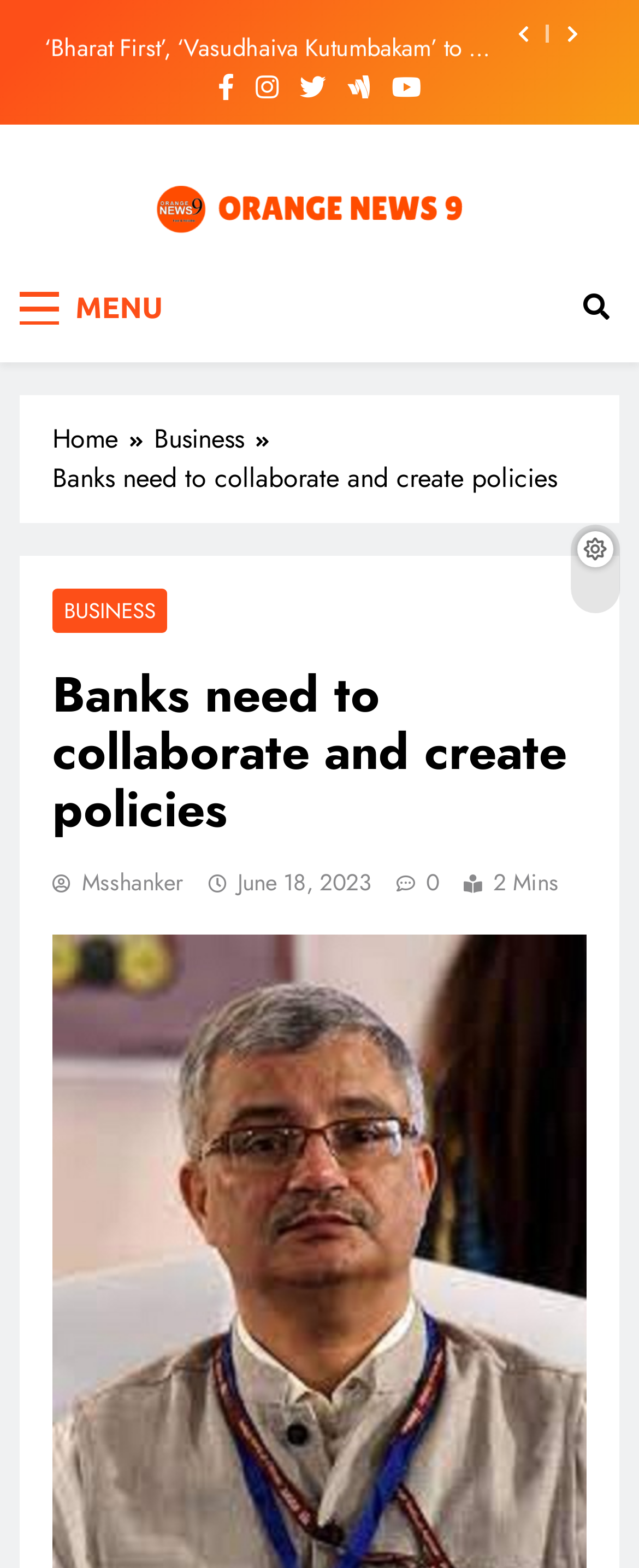Can you find the bounding box coordinates for the element to click on to achieve the instruction: "Read the news about India's foreign policy"?

[0.069, 0.058, 0.795, 0.074]